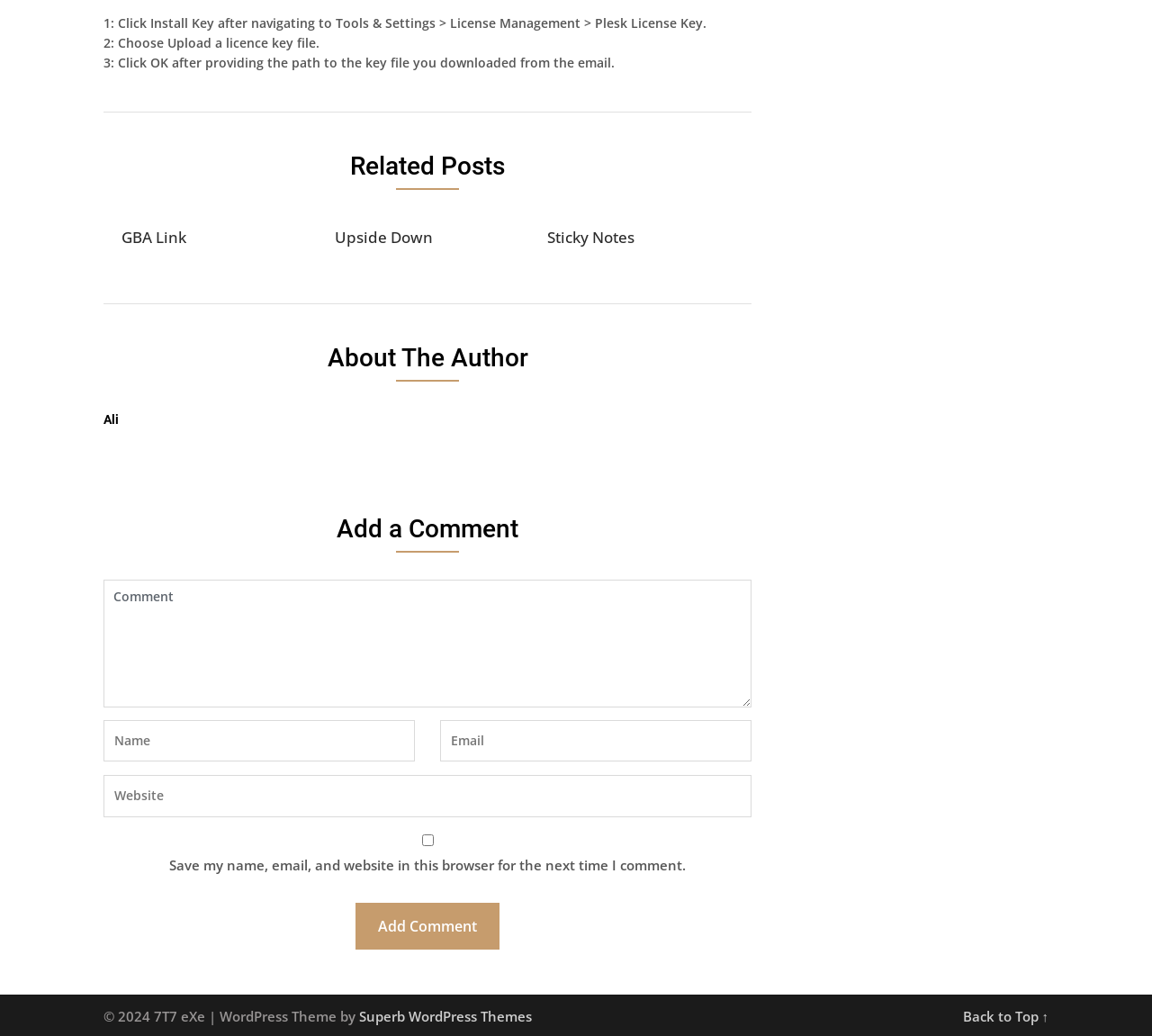Provide the bounding box coordinates of the HTML element described as: "name="email" placeholder="Email"". The bounding box coordinates should be four float numbers between 0 and 1, i.e., [left, top, right, bottom].

[0.382, 0.695, 0.652, 0.735]